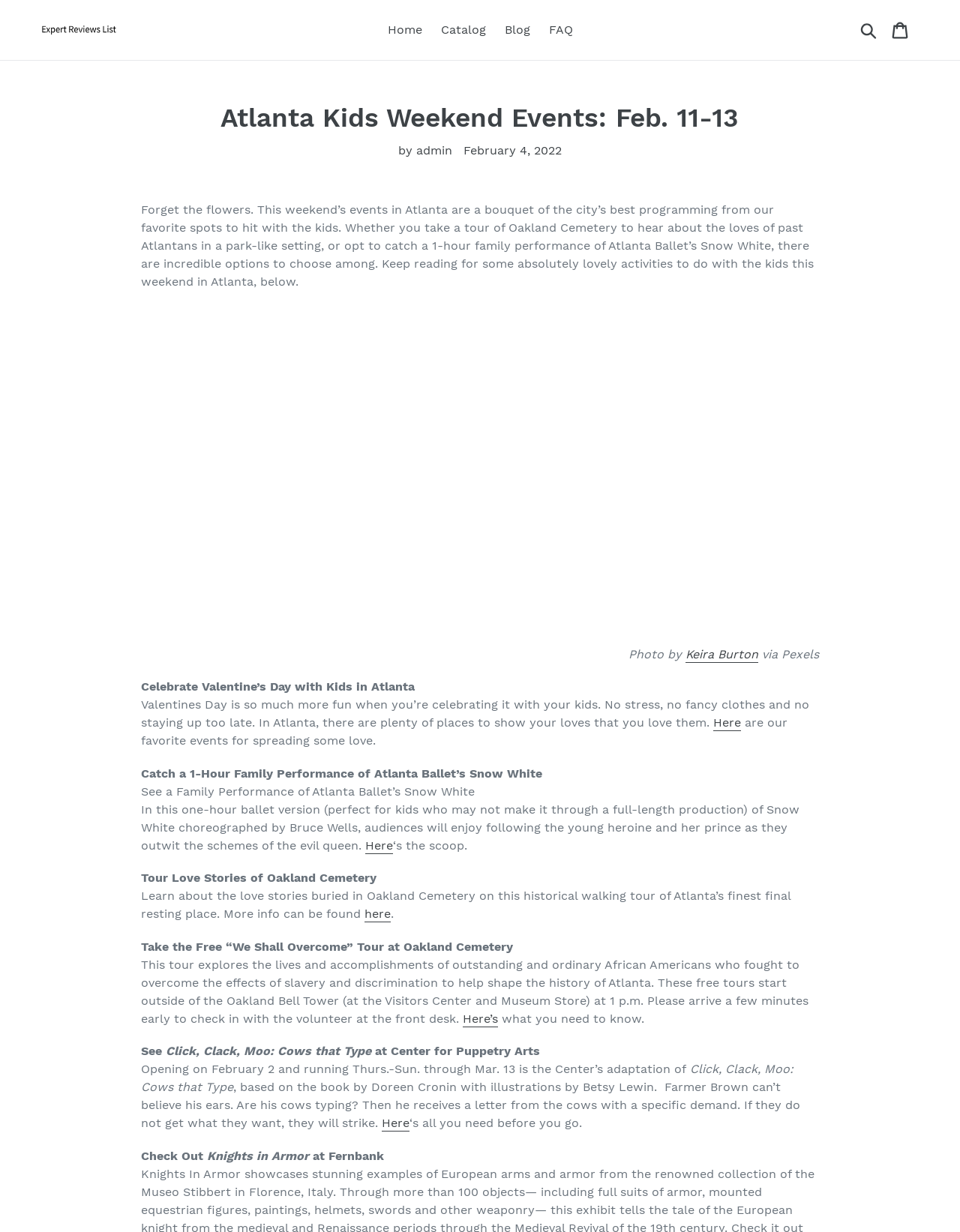What is the topic of this webpage? Please answer the question using a single word or phrase based on the image.

Atlanta Kids Weekend Events